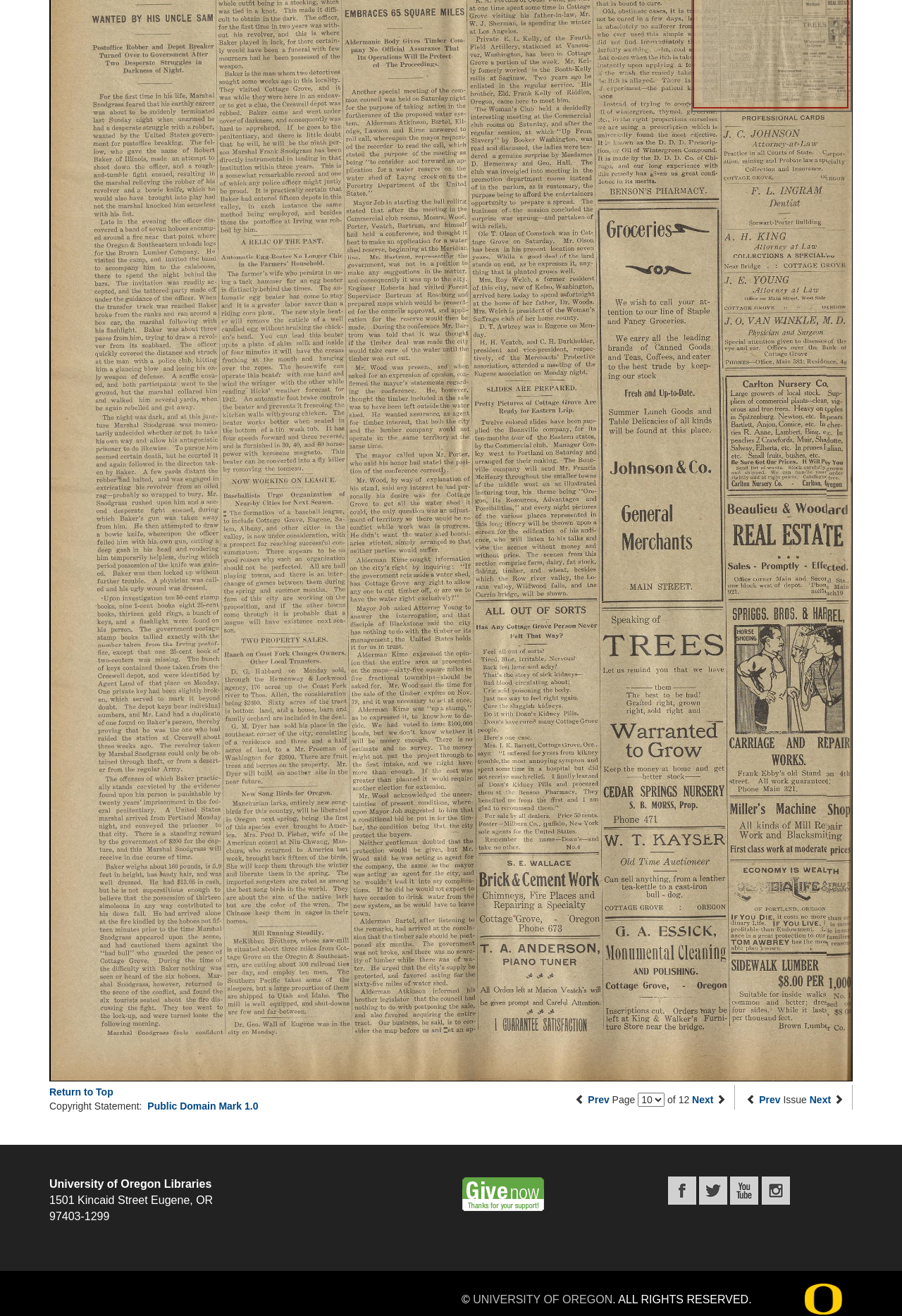Provide the bounding box coordinates of the HTML element this sentence describes: "alt="Give now"". The bounding box coordinates consist of four float numbers between 0 and 1, i.e., [left, top, right, bottom].

[0.512, 0.902, 0.603, 0.911]